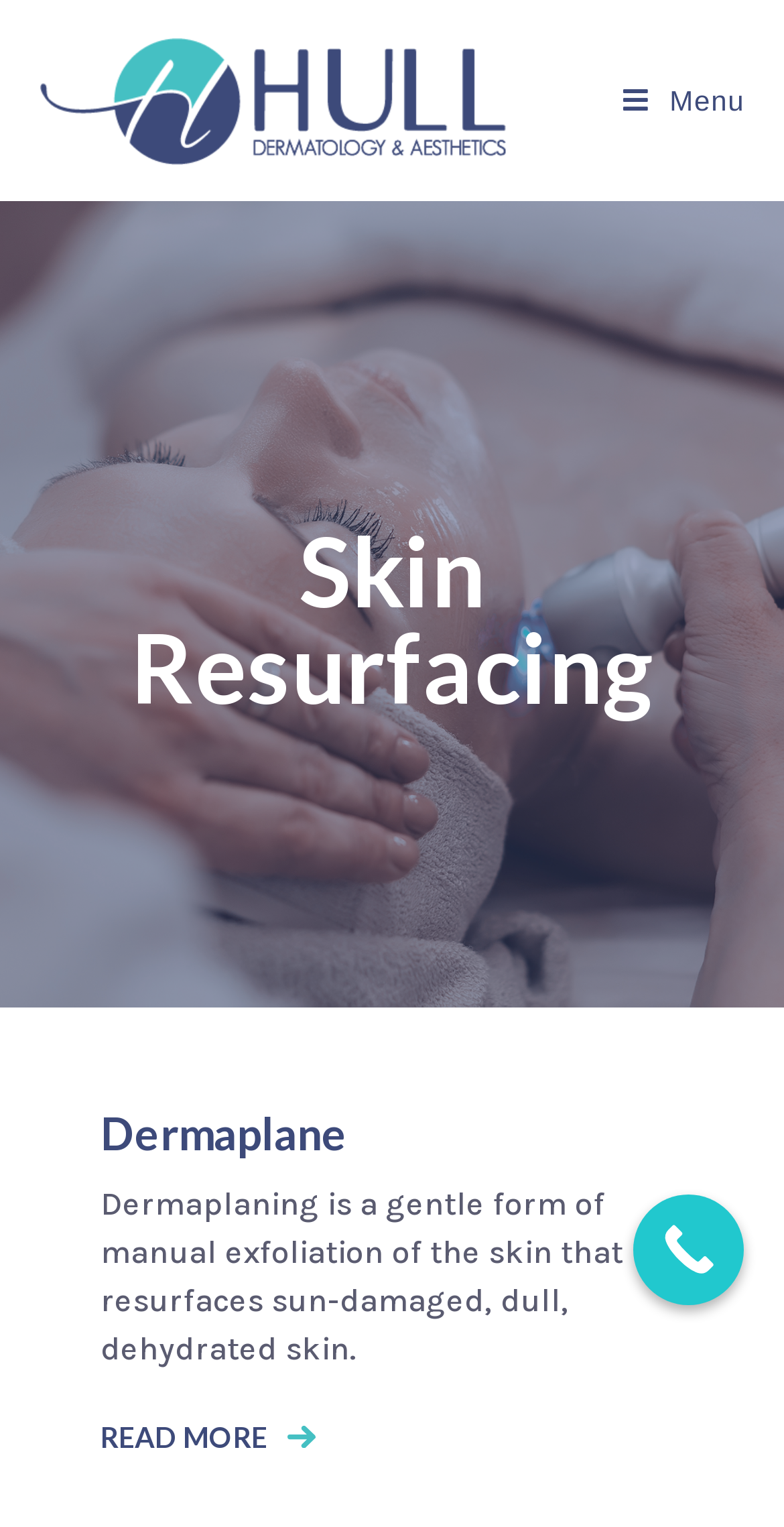Determine the bounding box coordinates in the format (top-left x, top-left y, bottom-right x, bottom-right y). Ensure all values are floating point numbers between 0 and 1. Identify the bounding box of the UI element described by: Menu Close

[0.795, 0.0, 0.95, 0.132]